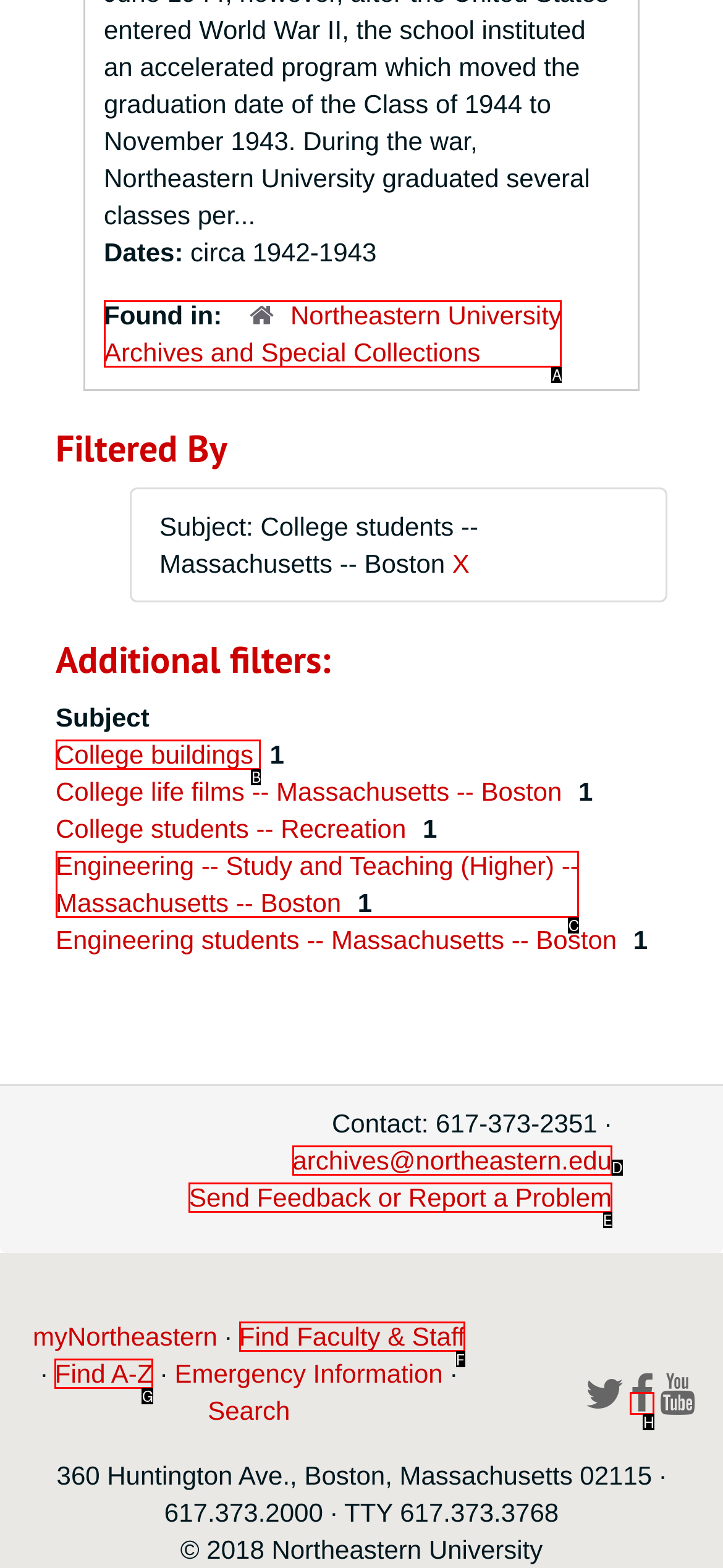Which UI element should you click on to achieve the following task: Find faculty and staff? Provide the letter of the correct option.

F